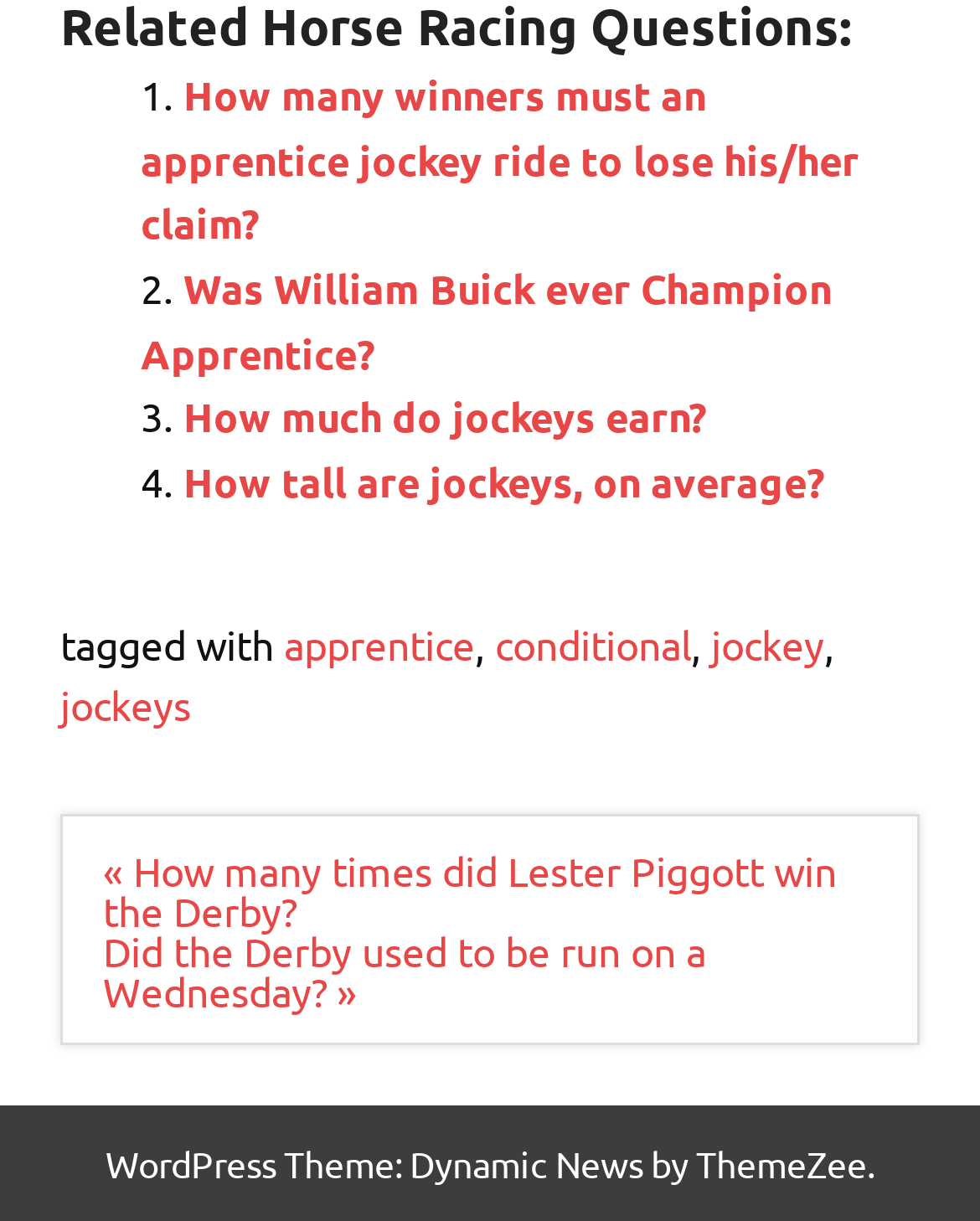What is the theme of the WordPress website?
Could you give a comprehensive explanation in response to this question?

This question is asking about the theme of the WordPress website. The answer can be found at the bottom of the webpage, where it is stated that the 'WordPress Theme: Dynamic News by ThemeZee'.